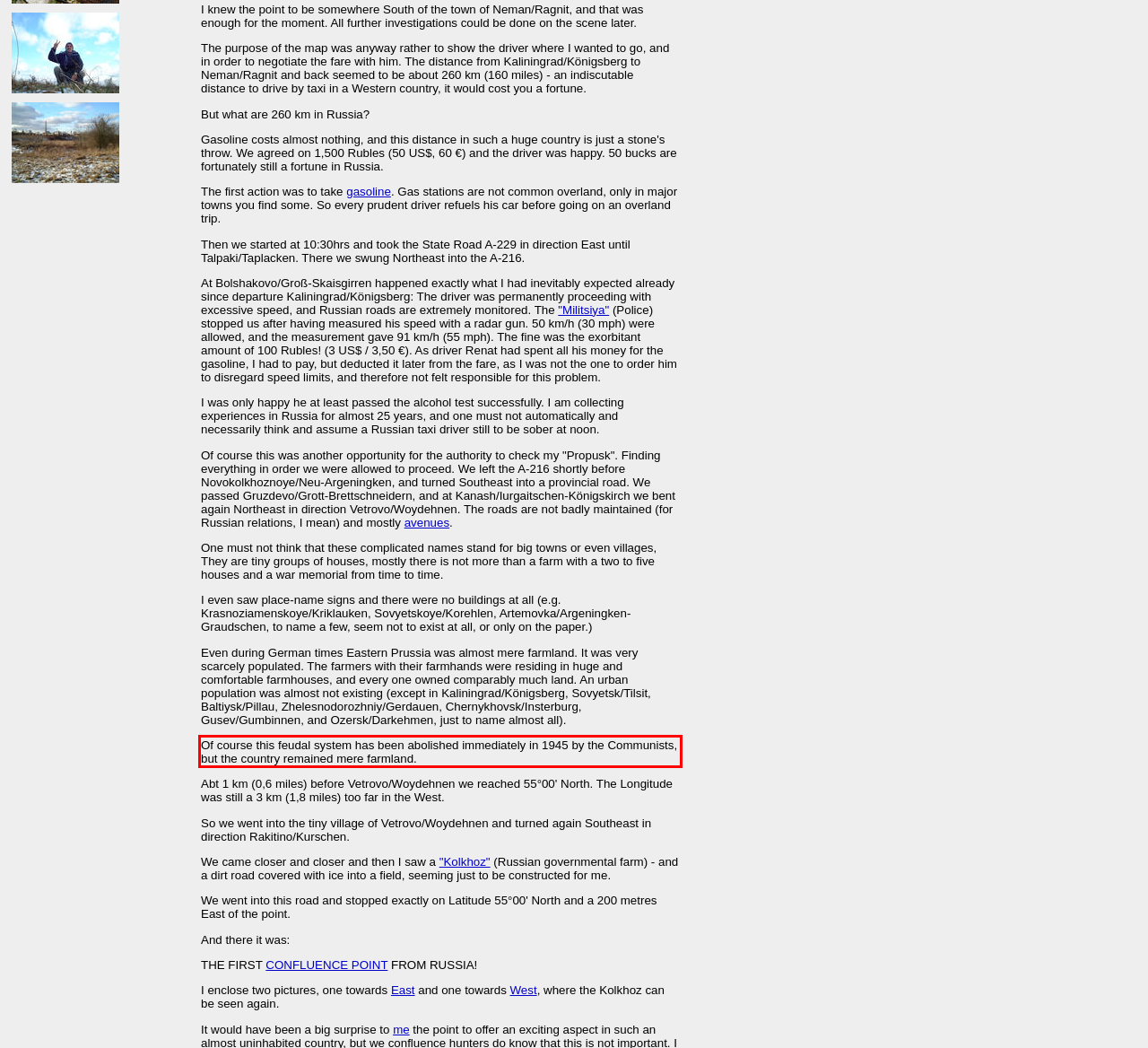Analyze the screenshot of a webpage where a red rectangle is bounding a UI element. Extract and generate the text content within this red bounding box.

Of course this feudal system has been abolished immediately in 1945 by the Communists, but the country remained mere farmland.